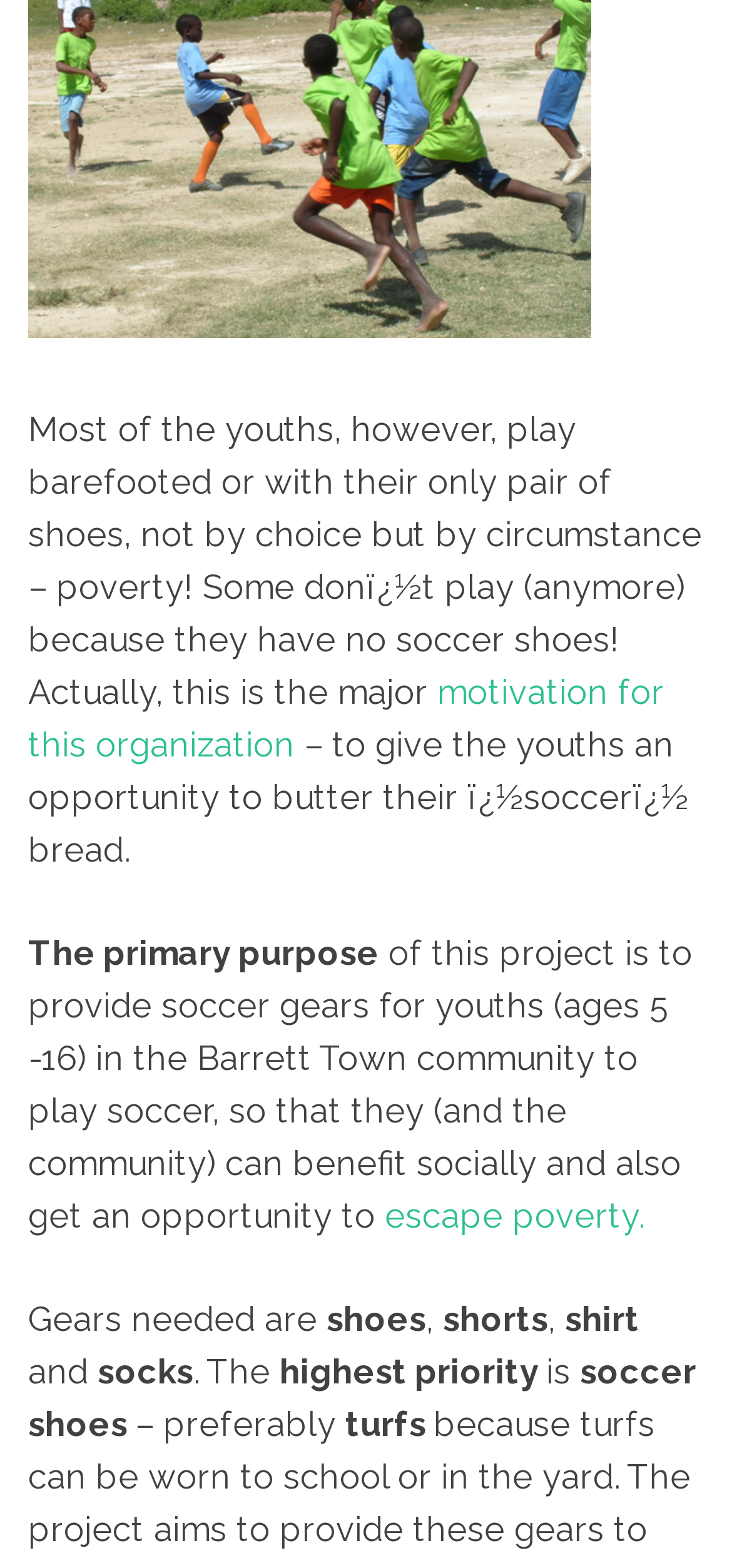What are the gears needed for the youths?
Make sure to answer the question with a detailed and comprehensive explanation.

The gears needed for the youths are shoes, shorts, shirt, and socks, which are mentioned in the text as the necessary items for them to play soccer.